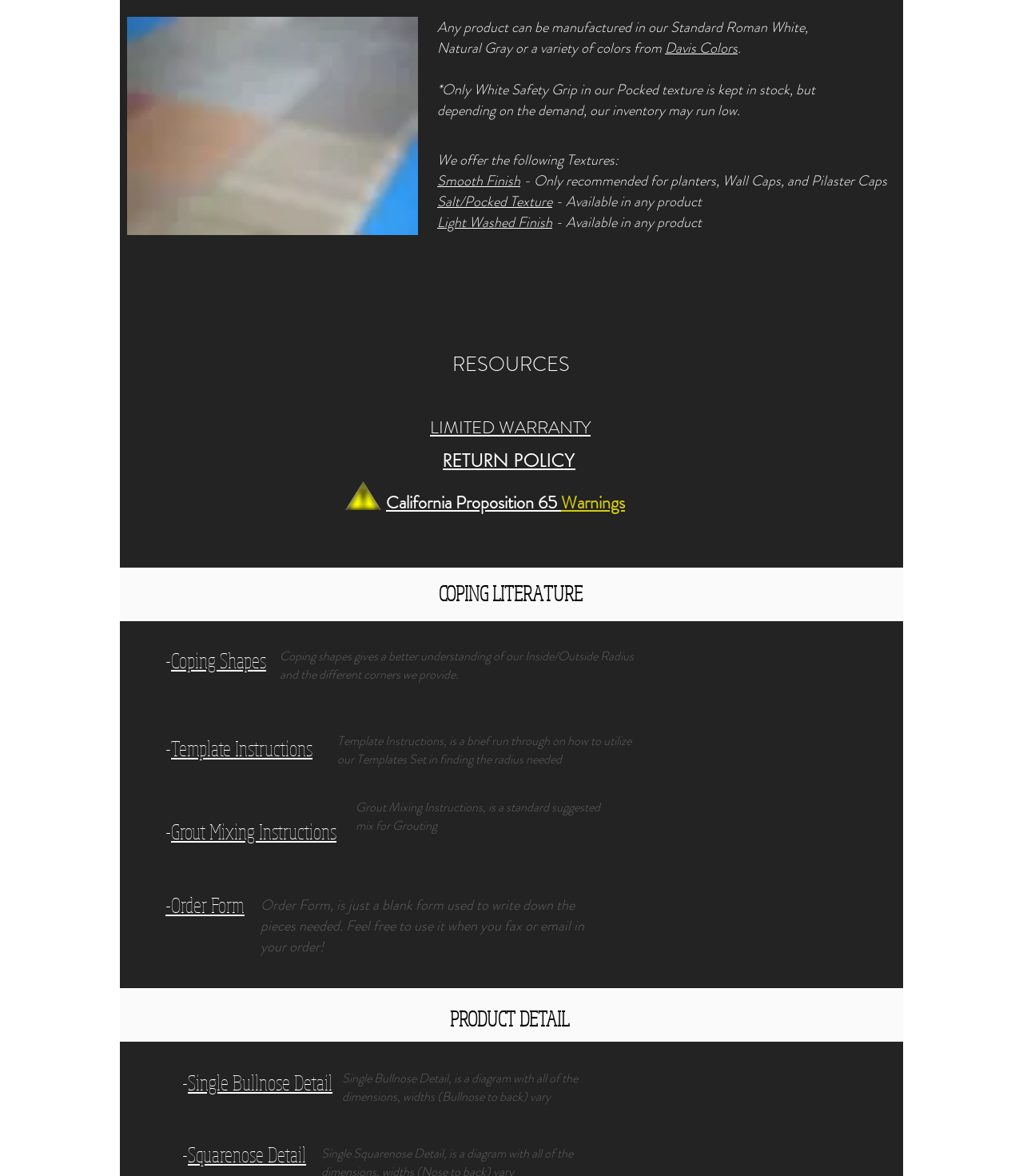What is the default texture kept in stock?
Examine the image and give a concise answer in one word or a short phrase.

White Safety Grip